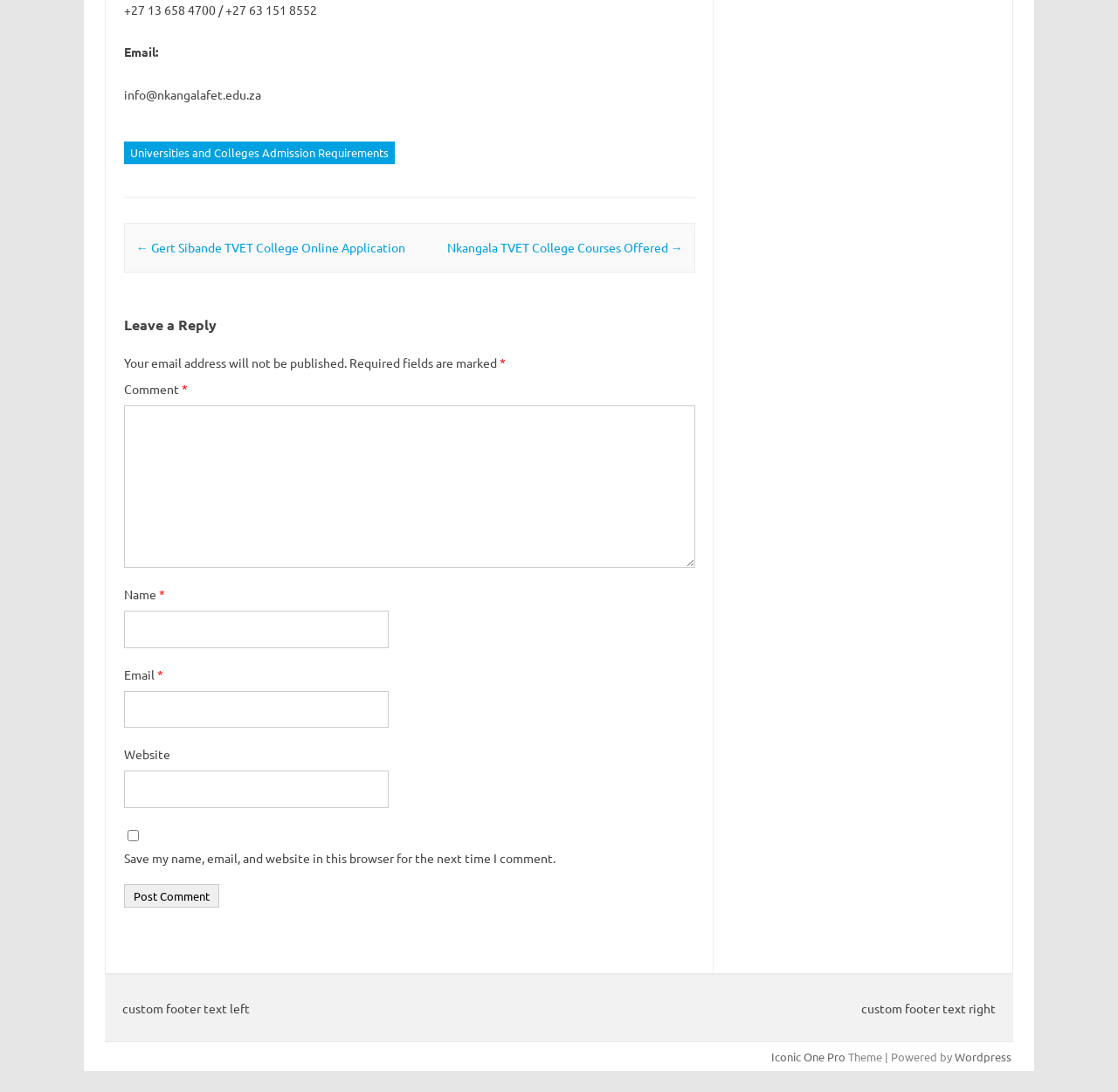What is the email address to contact? Look at the image and give a one-word or short phrase answer.

info@nkangalafet.edu.za